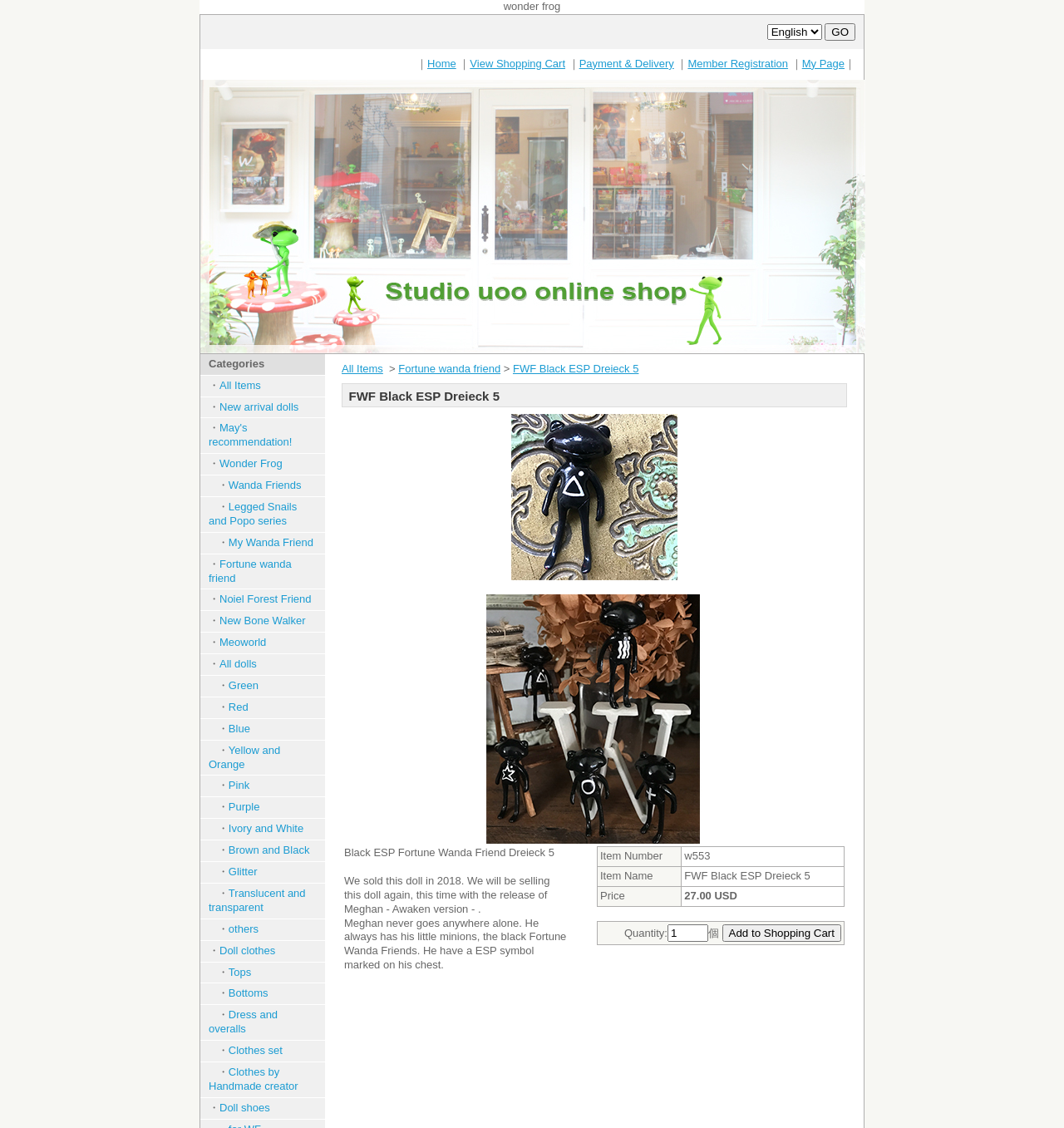Locate the bounding box coordinates of the UI element described by: "Member Registration". The bounding box coordinates should consist of four float numbers between 0 and 1, i.e., [left, top, right, bottom].

[0.646, 0.051, 0.741, 0.062]